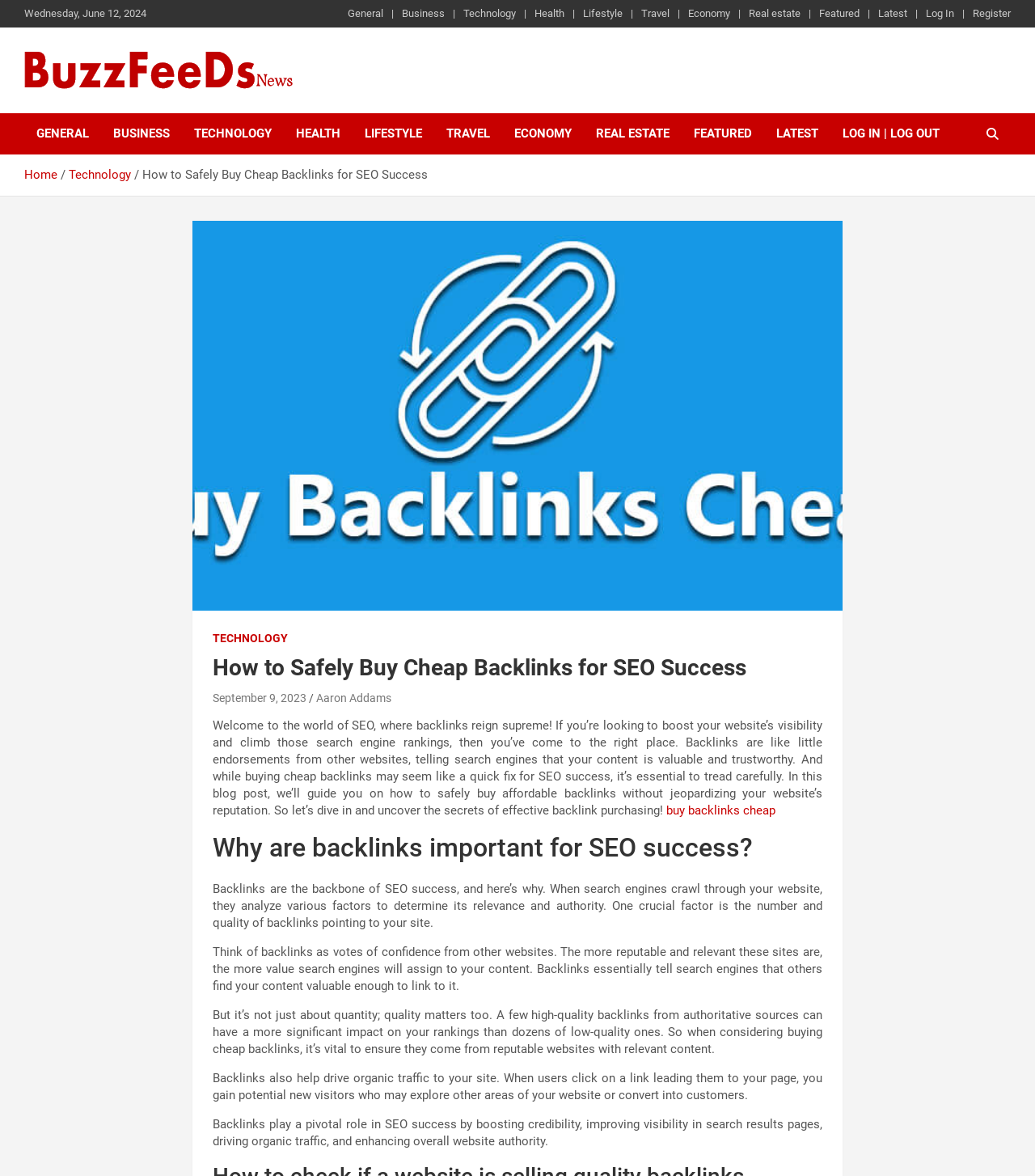Please identify the bounding box coordinates of the region to click in order to complete the given instruction: "Click on the 'Log In' link". The coordinates should be four float numbers between 0 and 1, i.e., [left, top, right, bottom].

[0.895, 0.006, 0.922, 0.018]